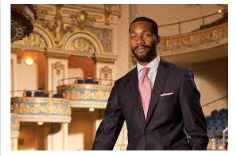What is the possible role of the man in the community?
Answer the question with just one word or phrase using the image.

Key figure or advocate